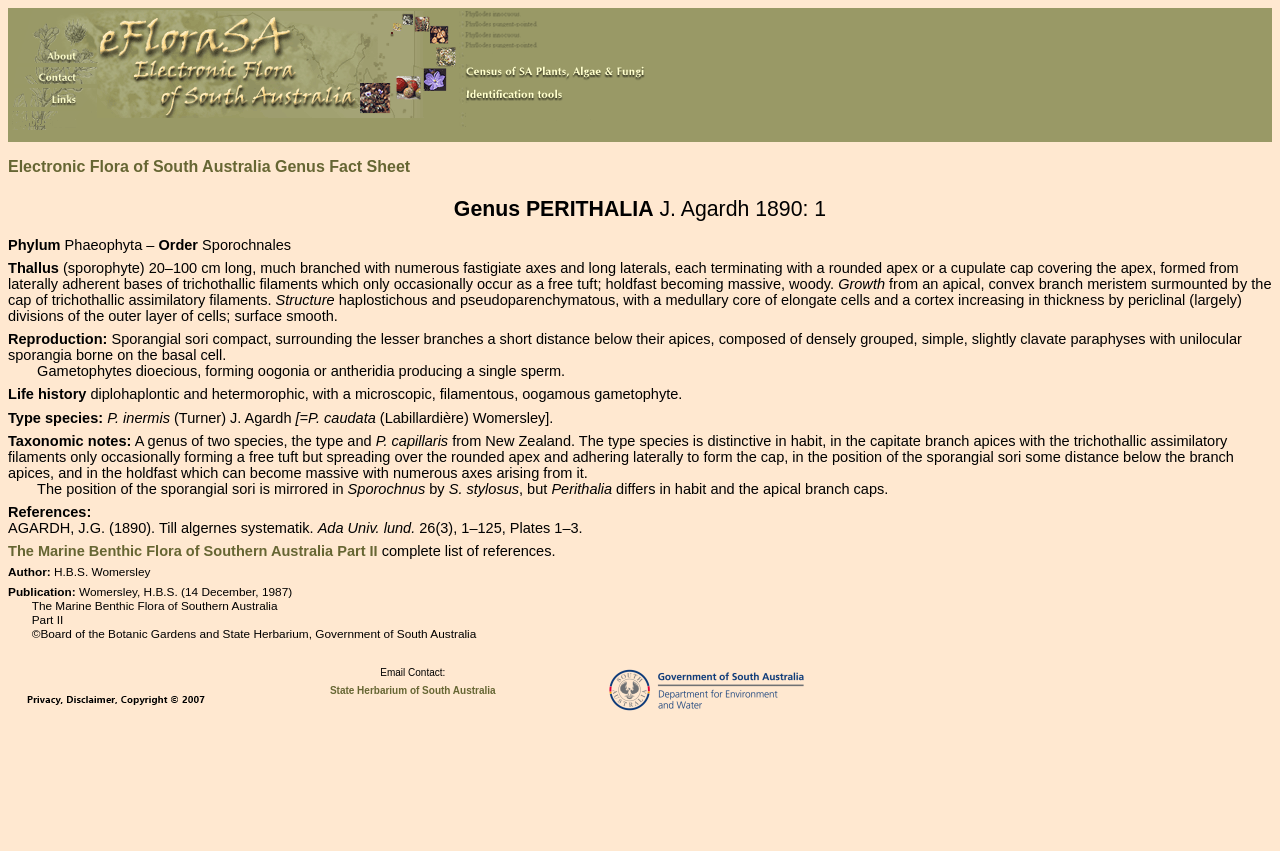Please identify the bounding box coordinates of the element's region that I should click in order to complete the following instruction: "Click on About". The bounding box coordinates consist of four float numbers between 0 and 1, i.e., [left, top, right, bottom].

[0.008, 0.012, 0.076, 0.079]